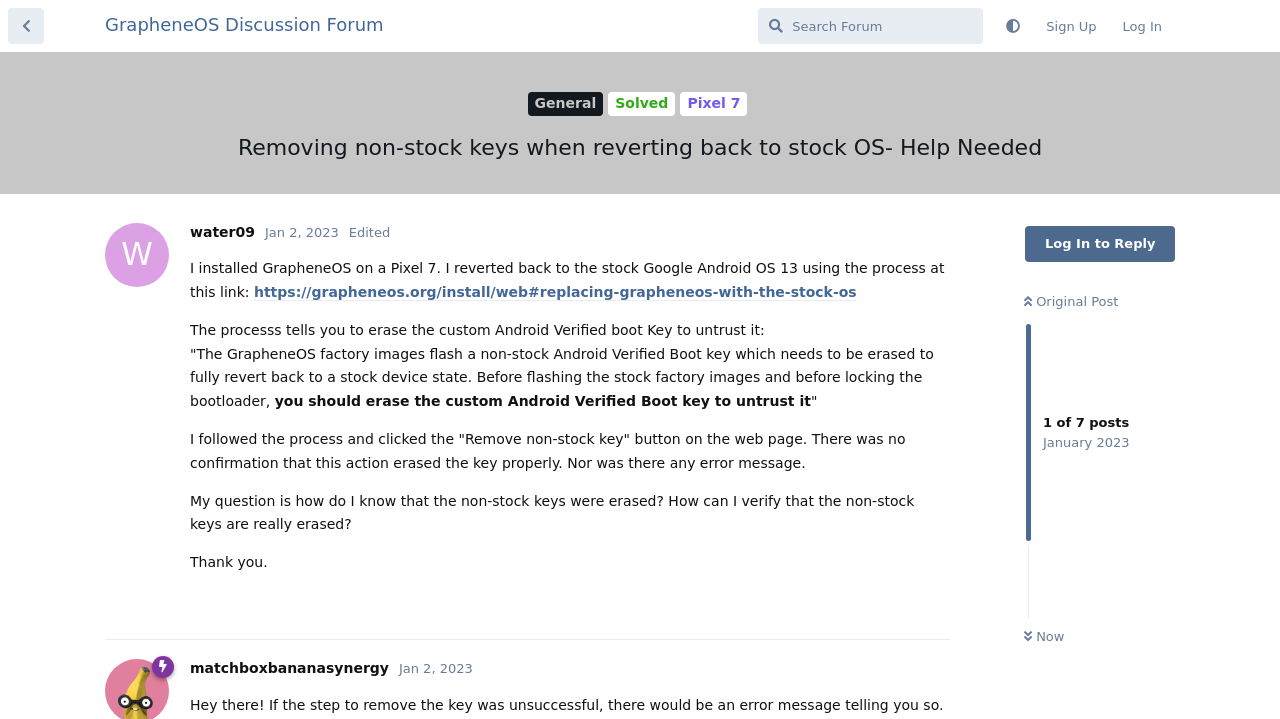Pinpoint the bounding box coordinates of the clickable area needed to execute the instruction: "Reply to the post". The coordinates should be specified as four float numbers between 0 and 1, i.e., [left, top, right, bottom].

[0.694, 0.812, 0.742, 0.862]